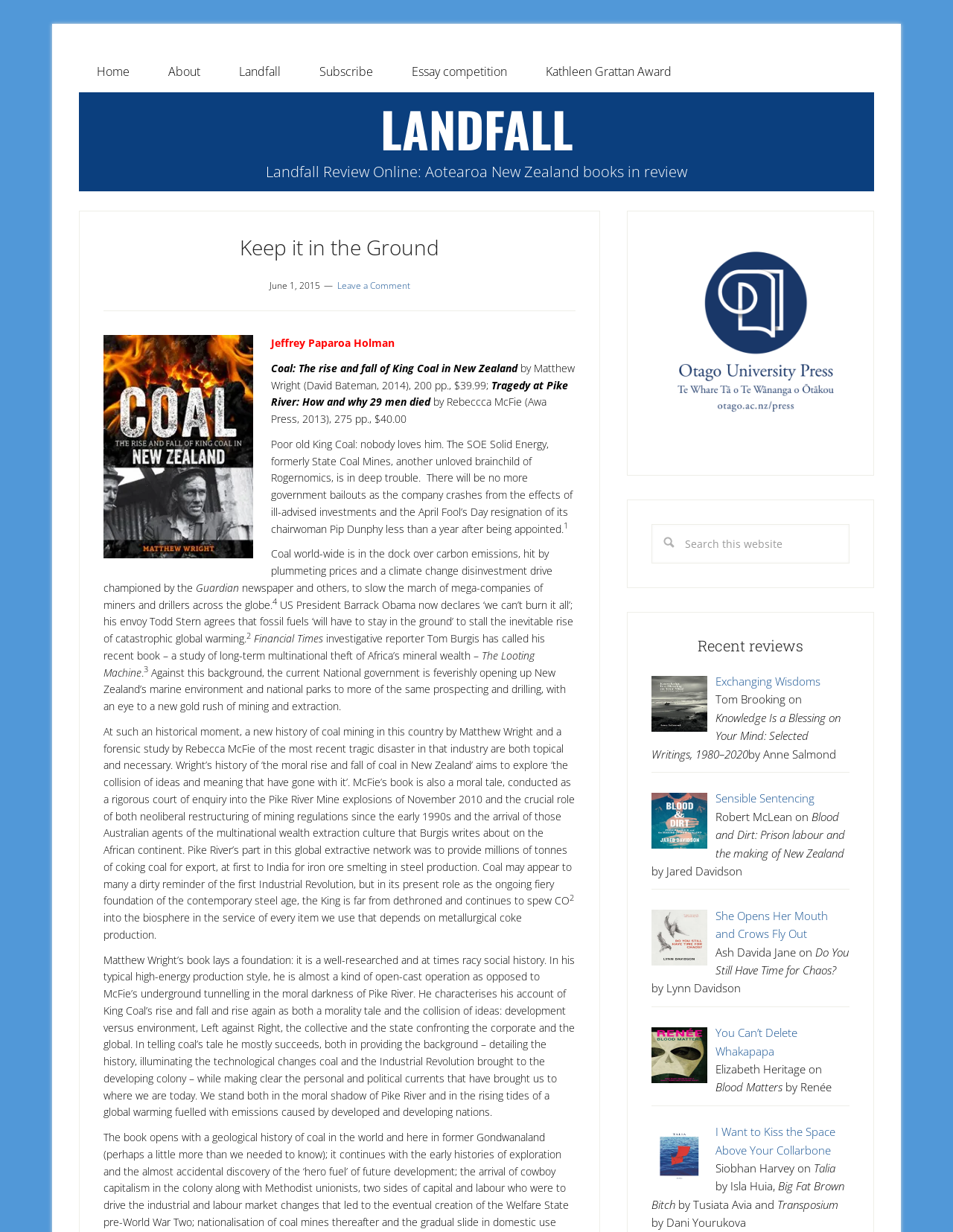What is the price of the book 'Tragedy at Pike River'?
Could you please answer the question thoroughly and with as much detail as possible?

The price of the book 'Tragedy at Pike River' by Rebecca McFie is $40.00, which can be found in the text description of the book.